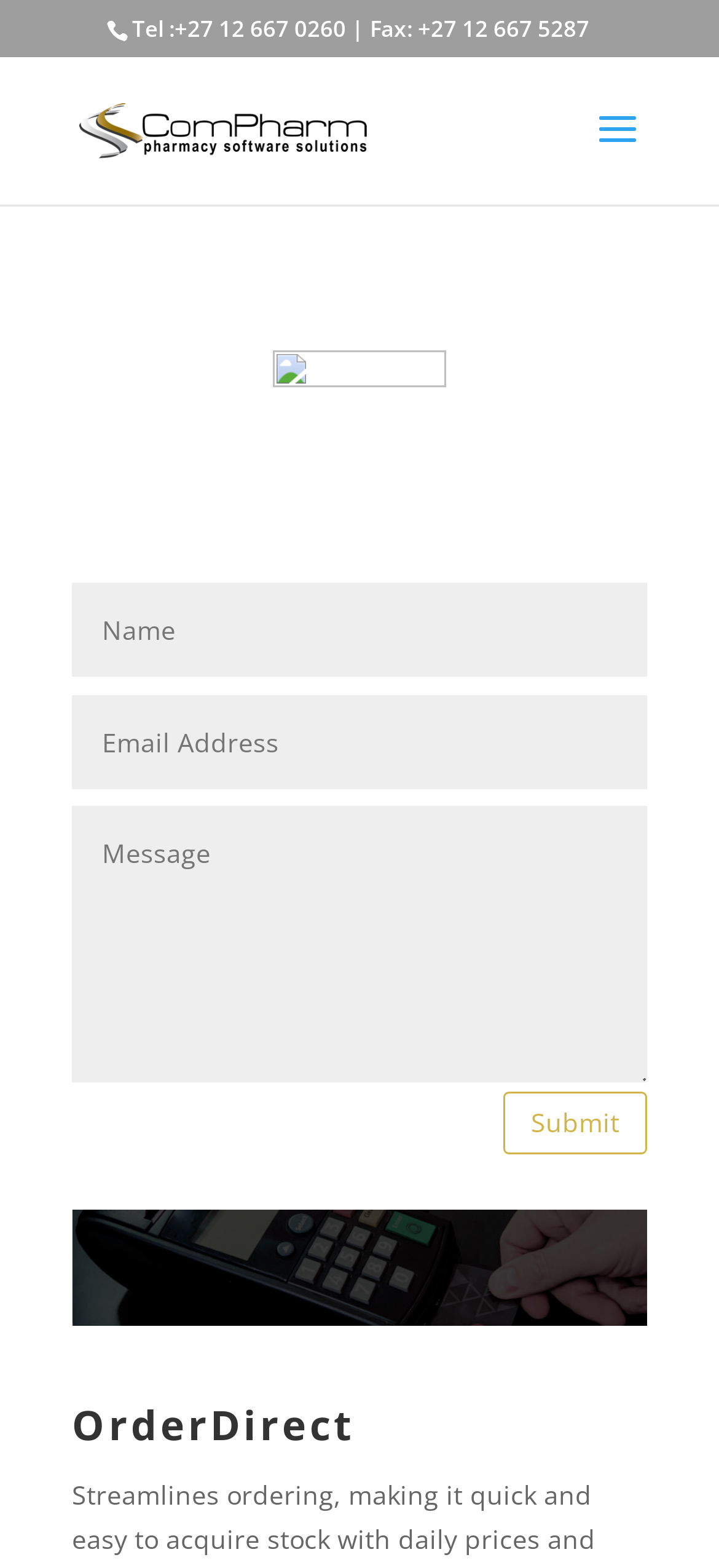Give a concise answer of one word or phrase to the question: 
What is the phone number of the company?

+27 12 667 0260